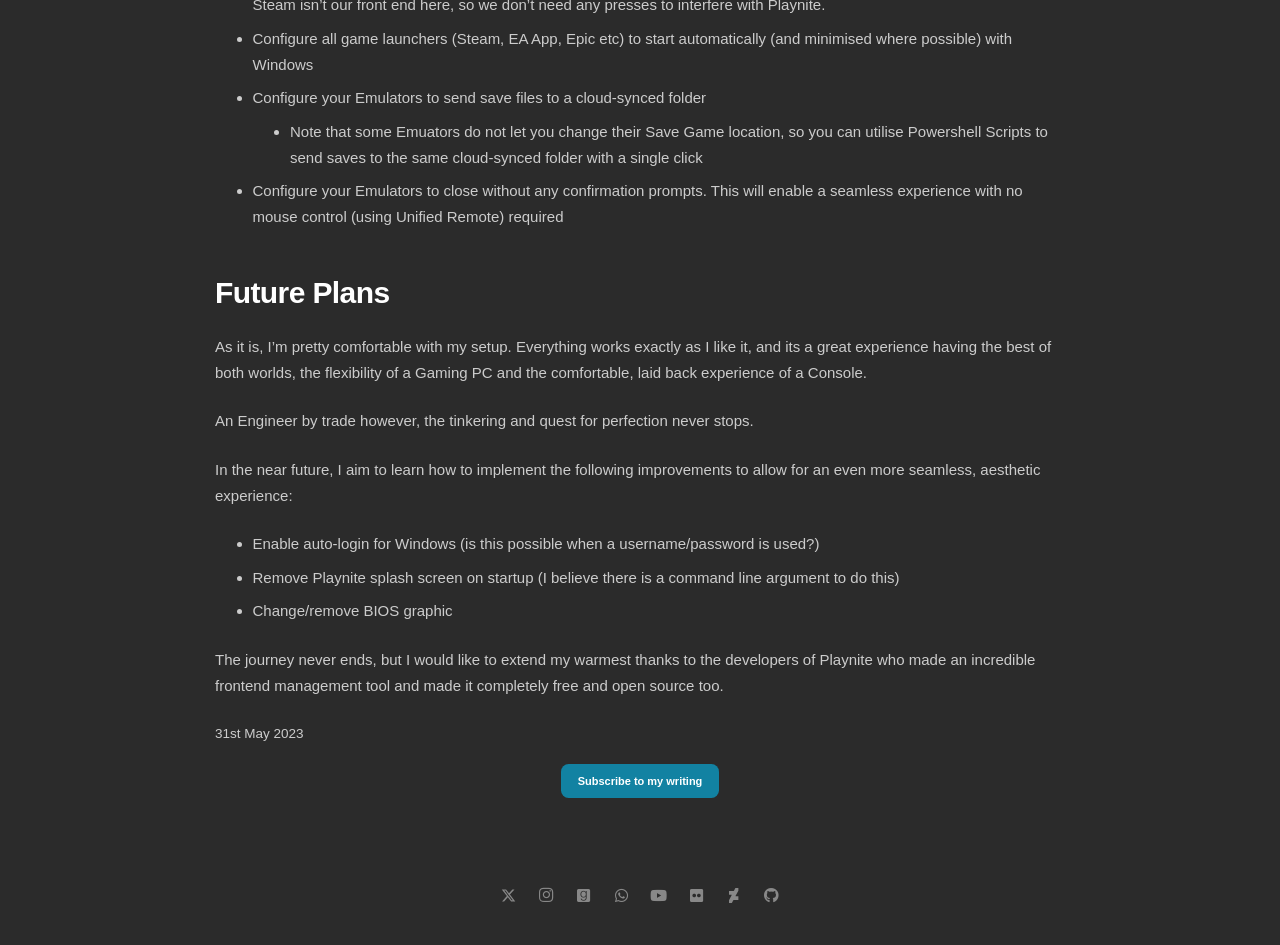Please identify the bounding box coordinates of the clickable region that I should interact with to perform the following instruction: "Visit Twitter". The coordinates should be expressed as four float numbers between 0 and 1, i.e., [left, top, right, bottom].

[0.383, 0.928, 0.412, 0.968]